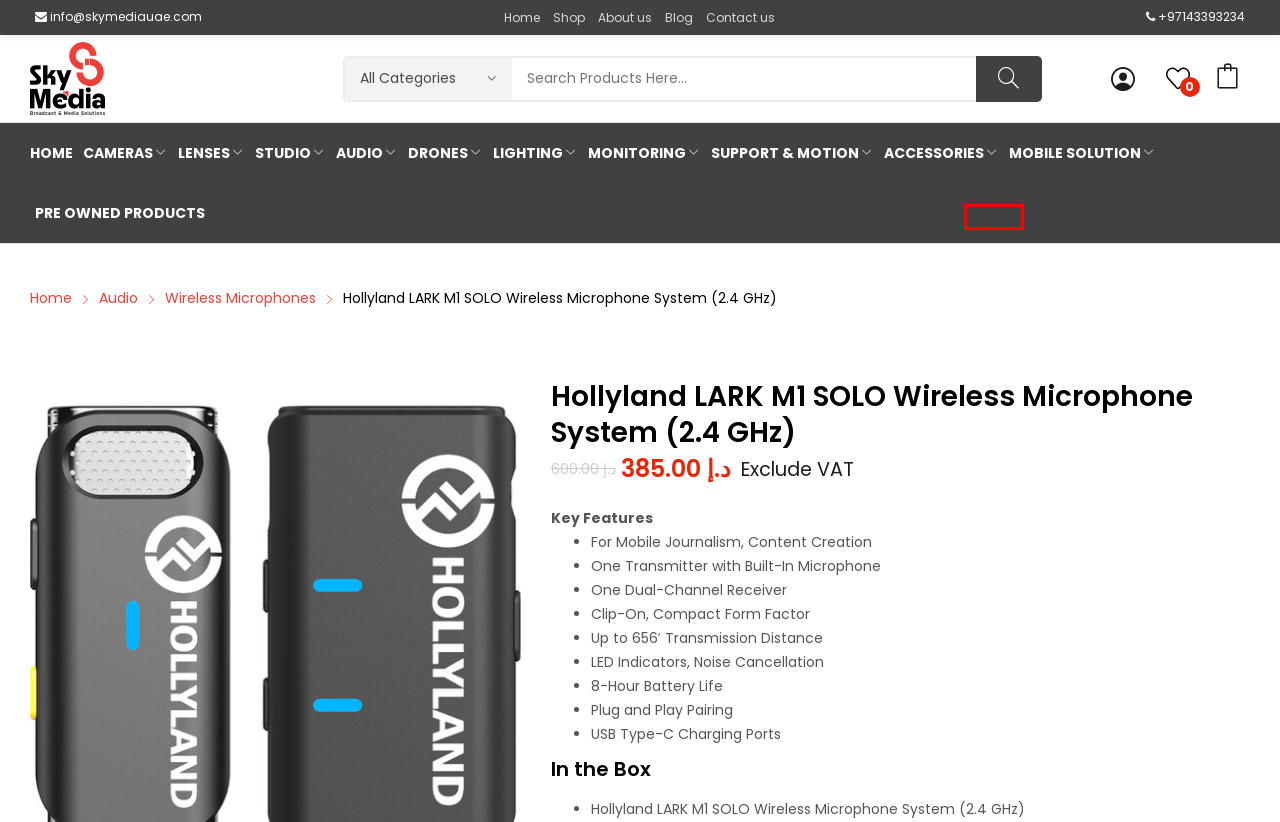You are provided with a screenshot of a webpage that has a red bounding box highlighting a UI element. Choose the most accurate webpage description that matches the new webpage after clicking the highlighted element. Here are your choices:
A. Laowa - SKYMEDIA
B. PTZ Cameras - SKYMEDIA
C. fujiflim - SKYMEDIA
D. Umbrella - SKYMEDIA
E. CAMERA CONTROL UNITS (CCUS)& PTZ CONTROL - SKYMEDIA
F. Tripods & Accessories - SKYMEDIA
G. Batteries , chargers & Accessories - SKYMEDIA
H. Panasonic - SKYMEDIA

C